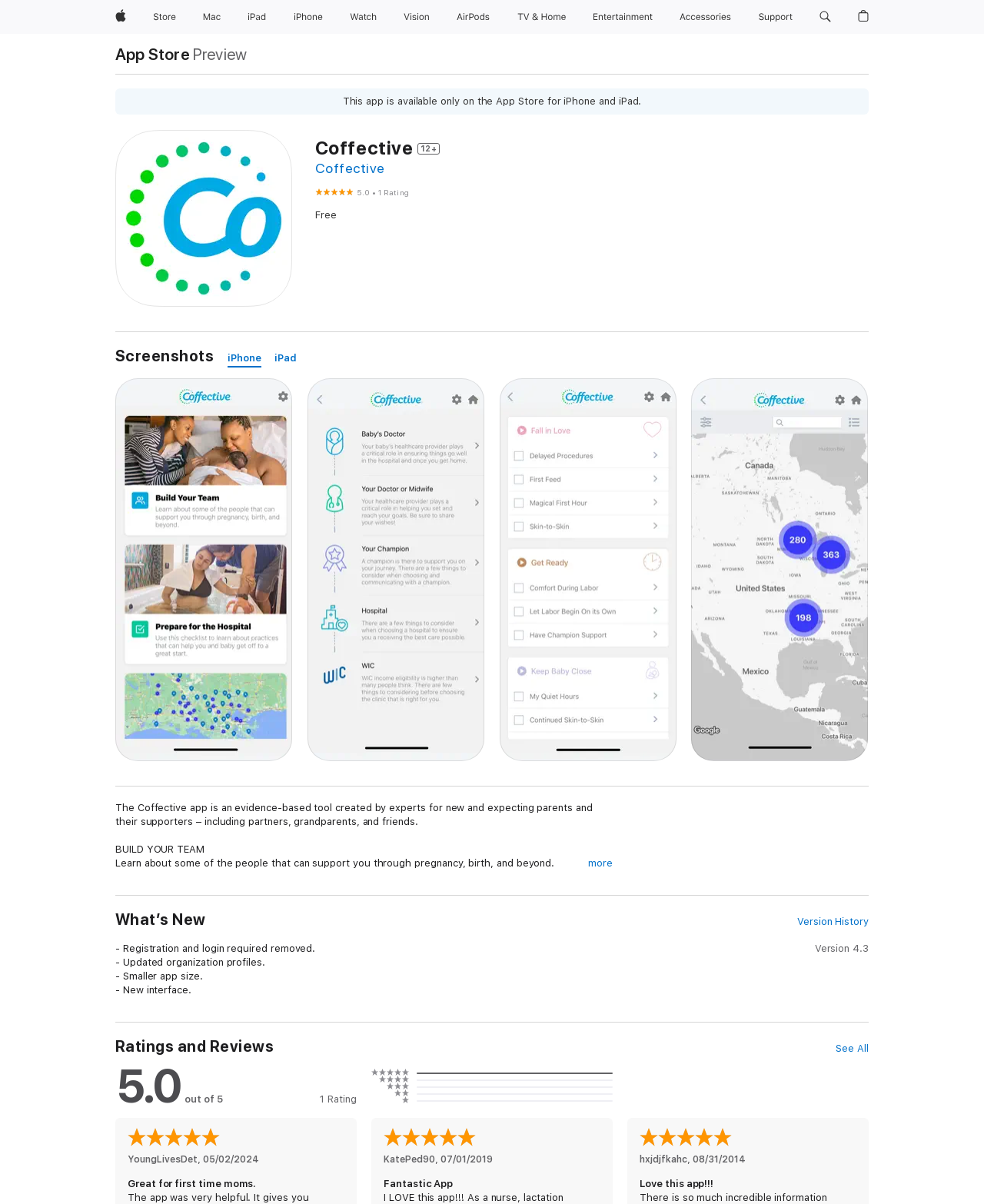Based on the image, please elaborate on the answer to the following question:
What is the rating of the Coffective app?

I found the rating by looking at the figure element with the text '5 out of 5' and its corresponding figcaption element that breaks down the rating into '5.0' and '1 Rating'.